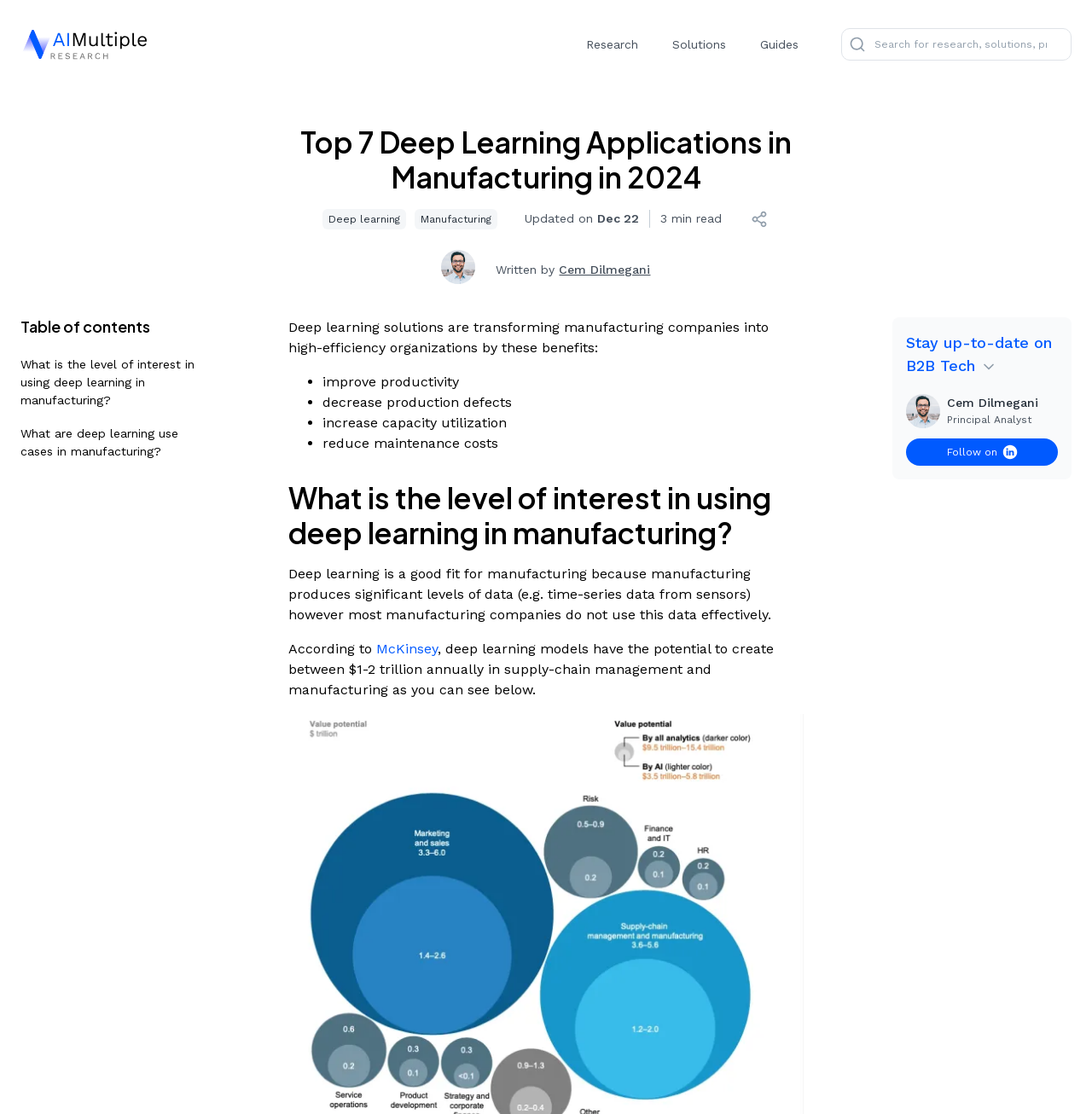Please specify the bounding box coordinates in the format (top-left x, top-left y, bottom-right x, bottom-right y), with all values as floating point numbers between 0 and 1. Identify the bounding box of the UI element described by: Stay up-to-date on B2B Tech

[0.83, 0.297, 0.969, 0.338]